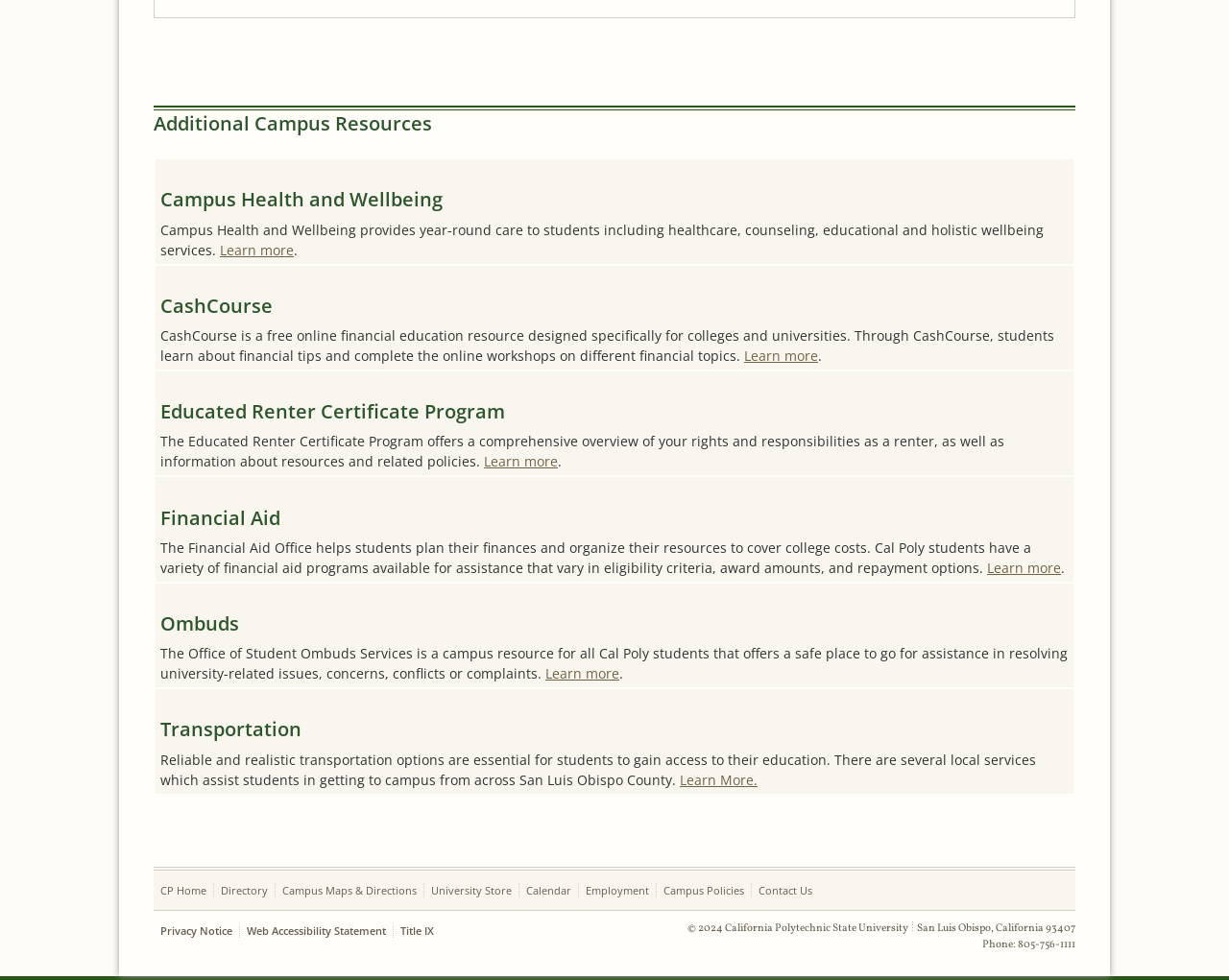Specify the bounding box coordinates for the region that must be clicked to perform the given instruction: "Visit CP Home".

[0.13, 0.901, 0.168, 0.916]